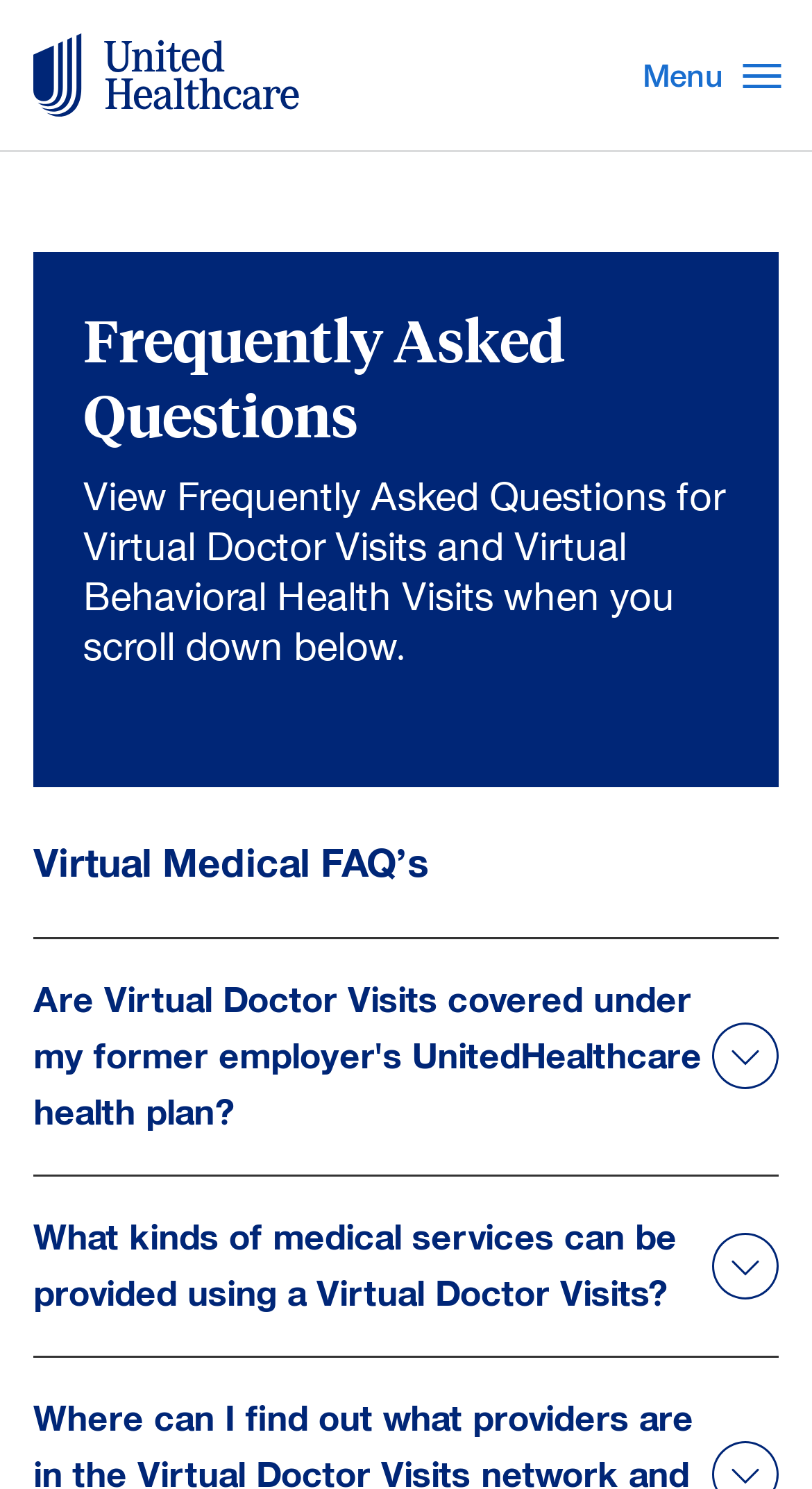How many FAQs are visible on this page without scrolling?
Look at the screenshot and provide an in-depth answer.

The number of FAQs visible on this page without scrolling can be determined by looking at the headings and buttons on the page. There are two headings with corresponding buttons that suggest they are FAQs, and they are both visible without scrolling.